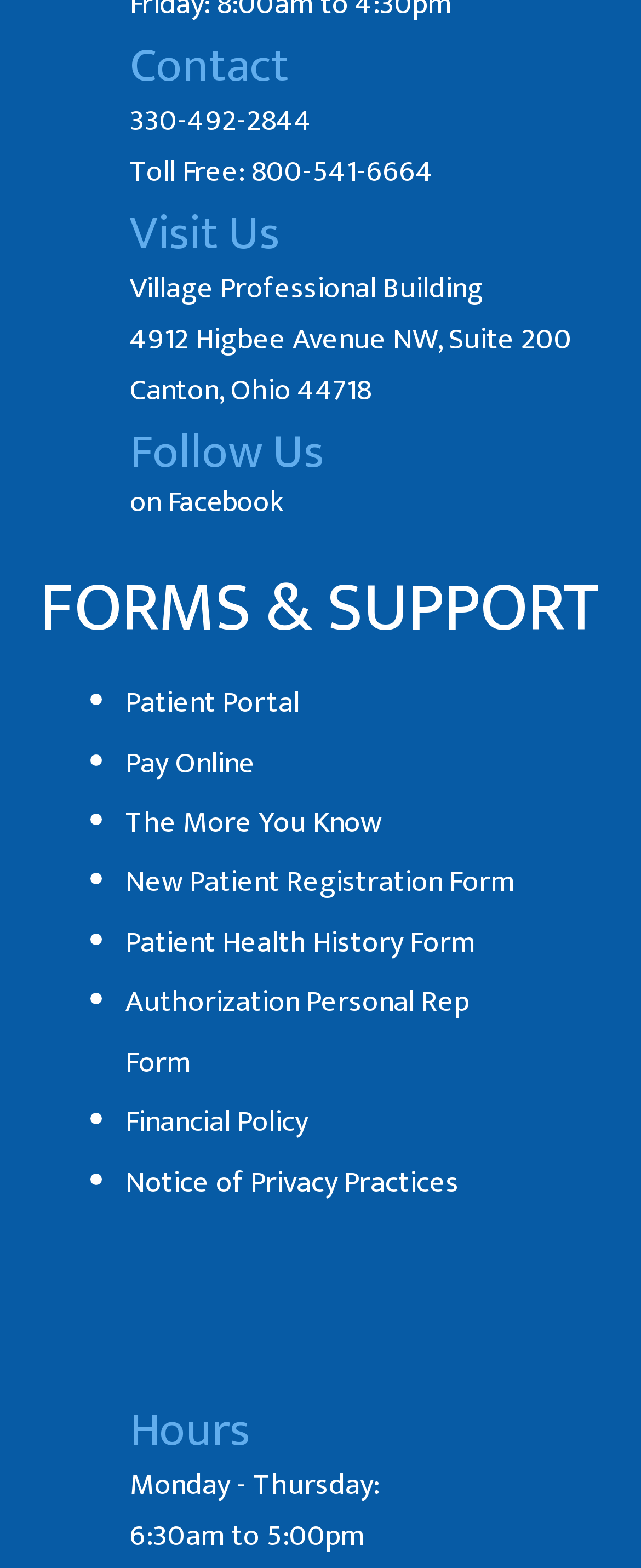Show the bounding box coordinates for the element that needs to be clicked to execute the following instruction: "Visit the Facebook page". Provide the coordinates in the form of four float numbers between 0 and 1, i.e., [left, top, right, bottom].

[0.203, 0.305, 0.441, 0.337]